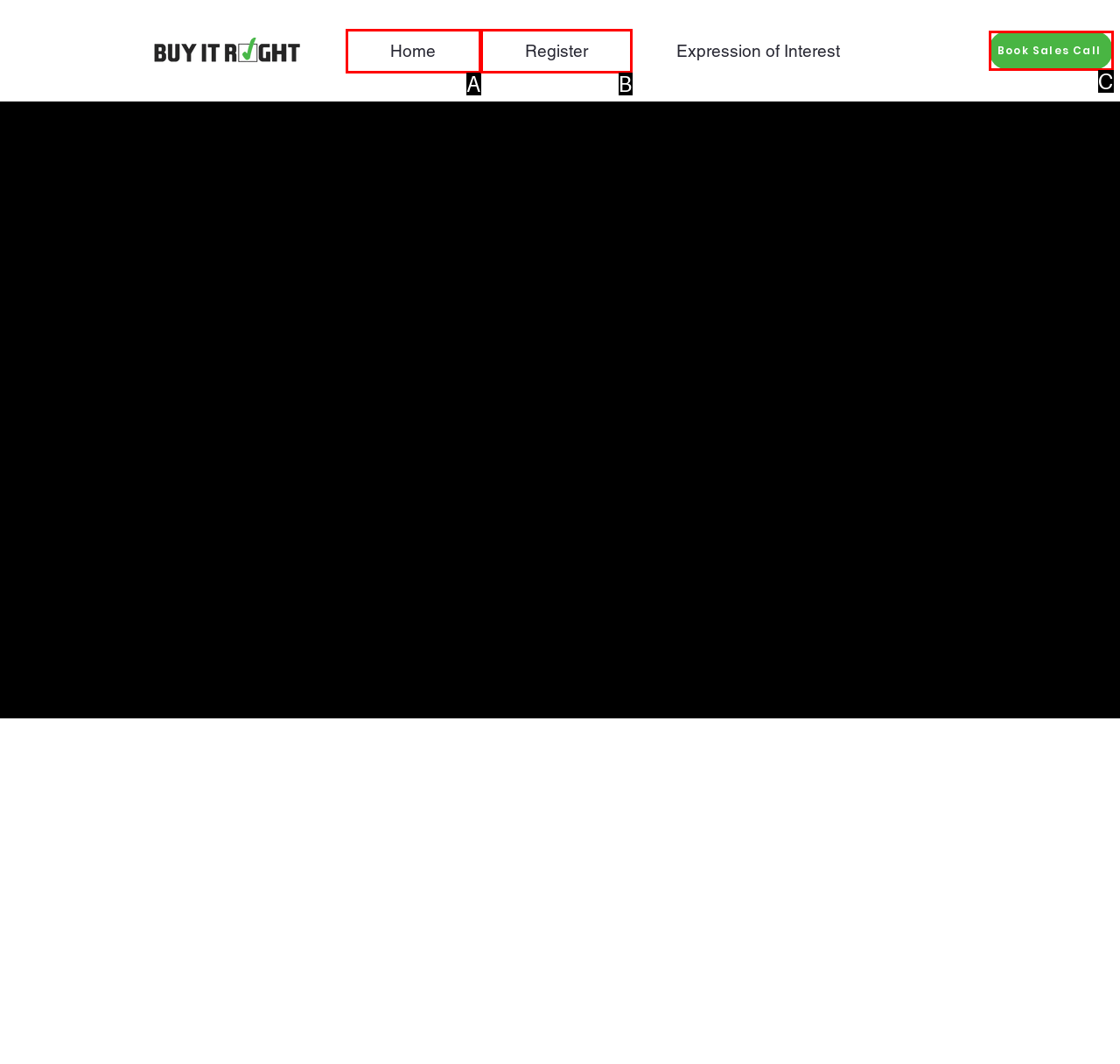Match the following description to the correct HTML element: Home Indicate your choice by providing the letter.

A